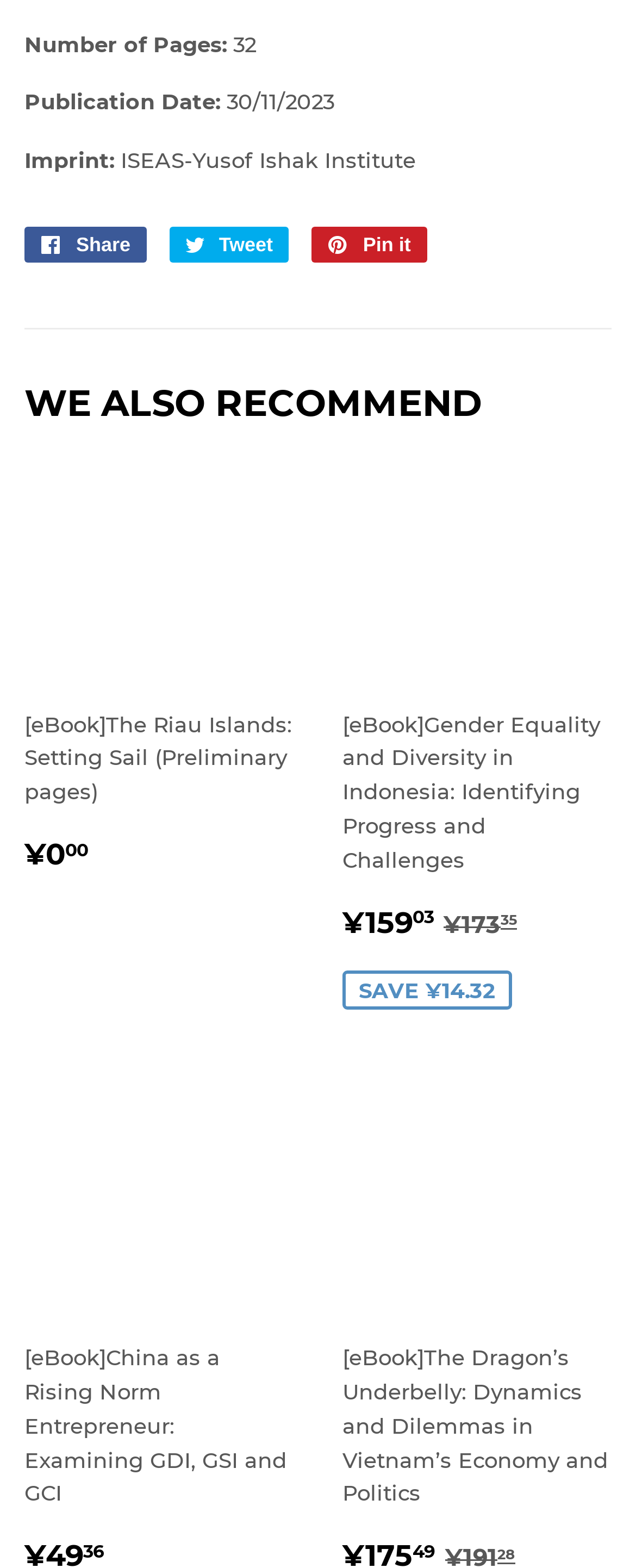Provide a one-word or one-phrase answer to the question:
How many eBook recommendations are shown?

3